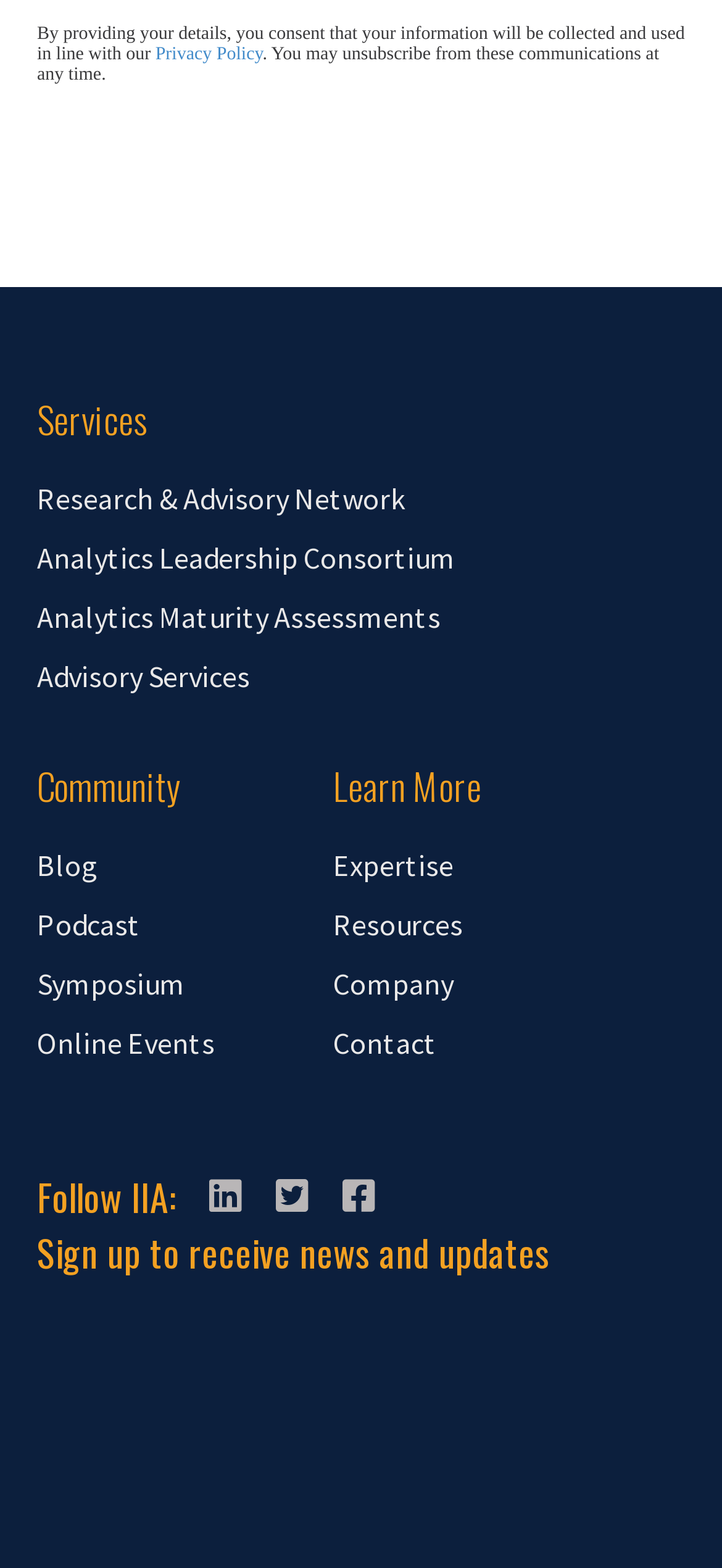Locate the bounding box coordinates of the region to be clicked to comply with the following instruction: "Check the 'HERE' webpage". The coordinates must be four float numbers between 0 and 1, in the form [left, top, right, bottom].

None